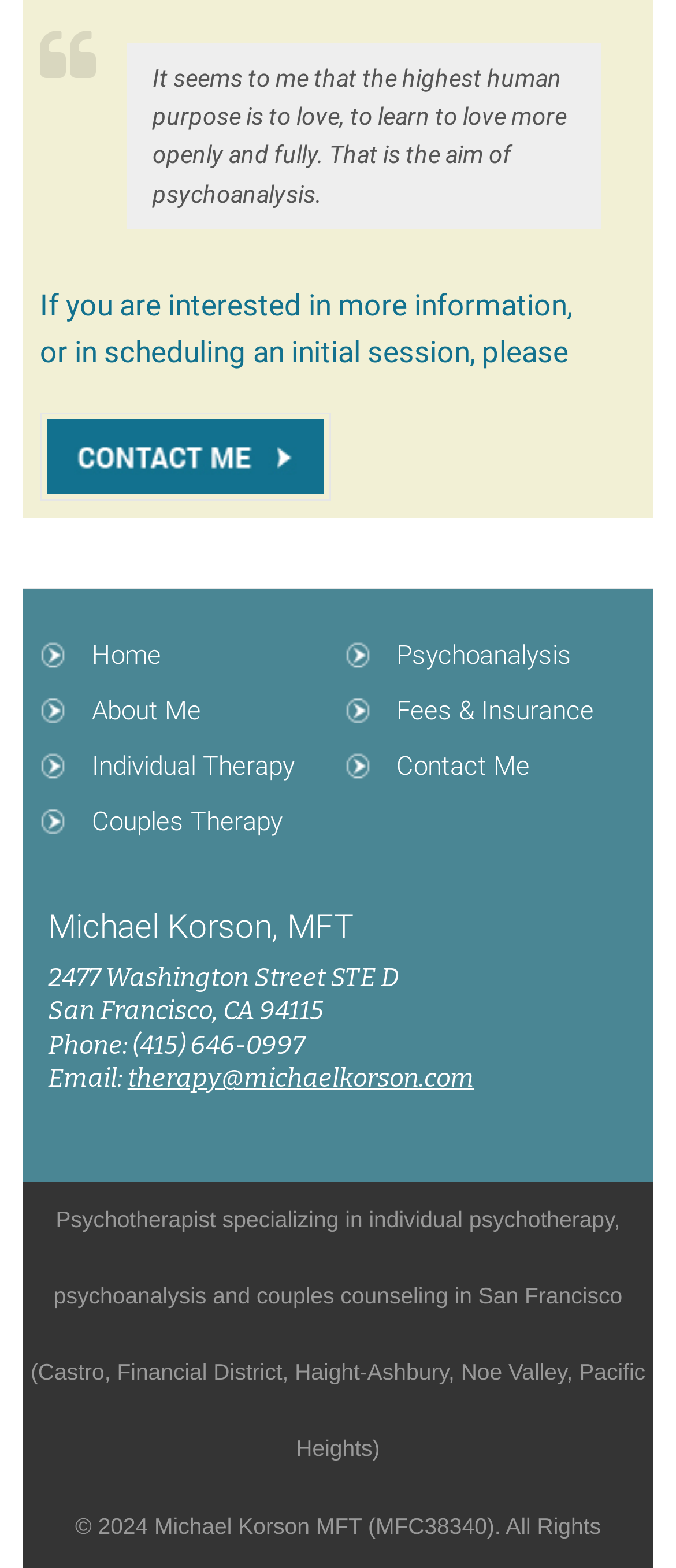Find the bounding box coordinates of the area that needs to be clicked in order to achieve the following instruction: "go to home page". The coordinates should be specified as four float numbers between 0 and 1, i.e., [left, top, right, bottom].

[0.136, 0.408, 0.238, 0.428]